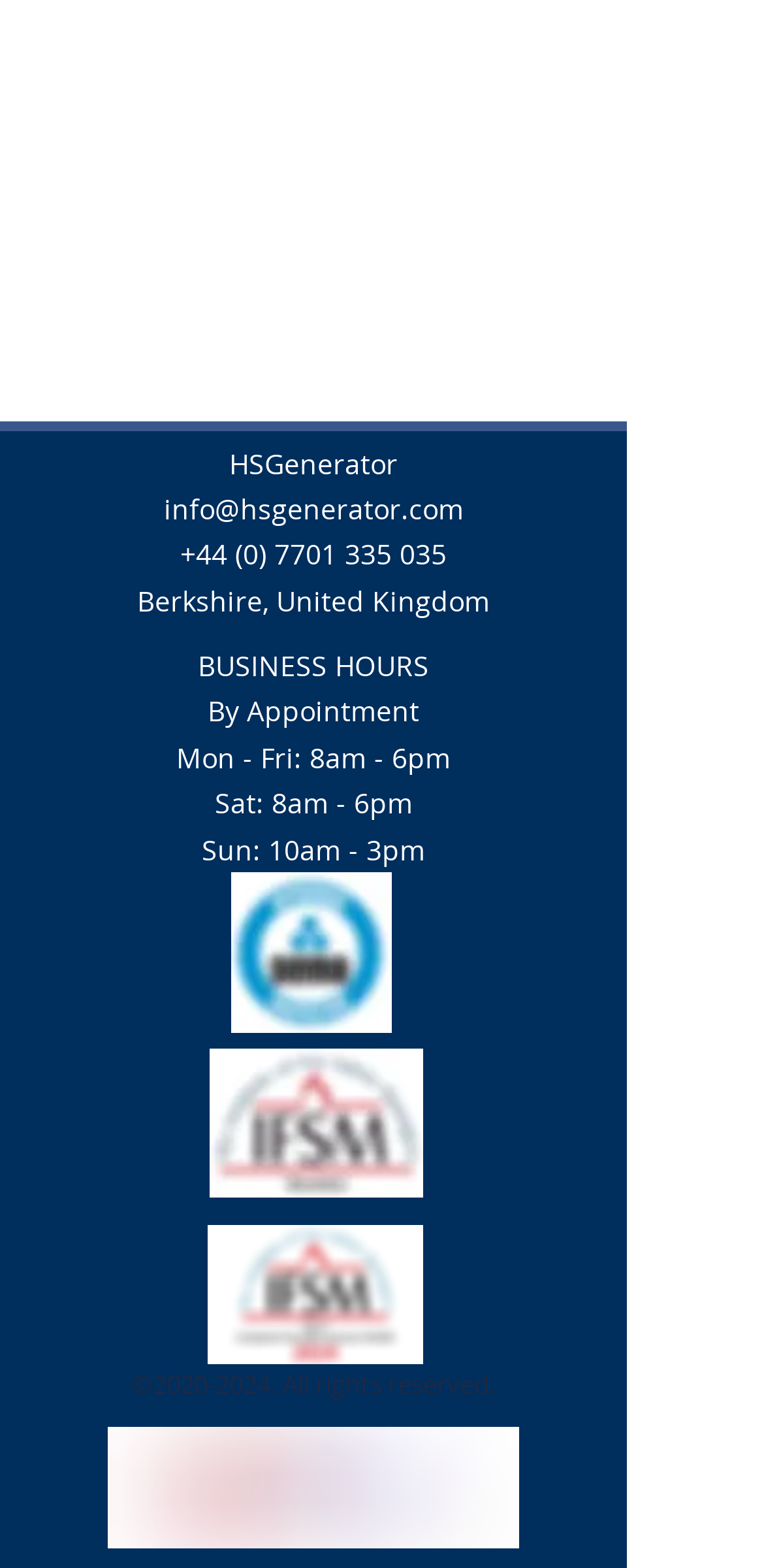Please provide a comprehensive response to the question below by analyzing the image: 
What is the profession of Krystian Wziech?

The profession of Krystian Wziech is 'SEMA Approved Inspector' which is mentioned below his name as a link element with bounding box coordinates [0.303, 0.556, 0.513, 0.659].